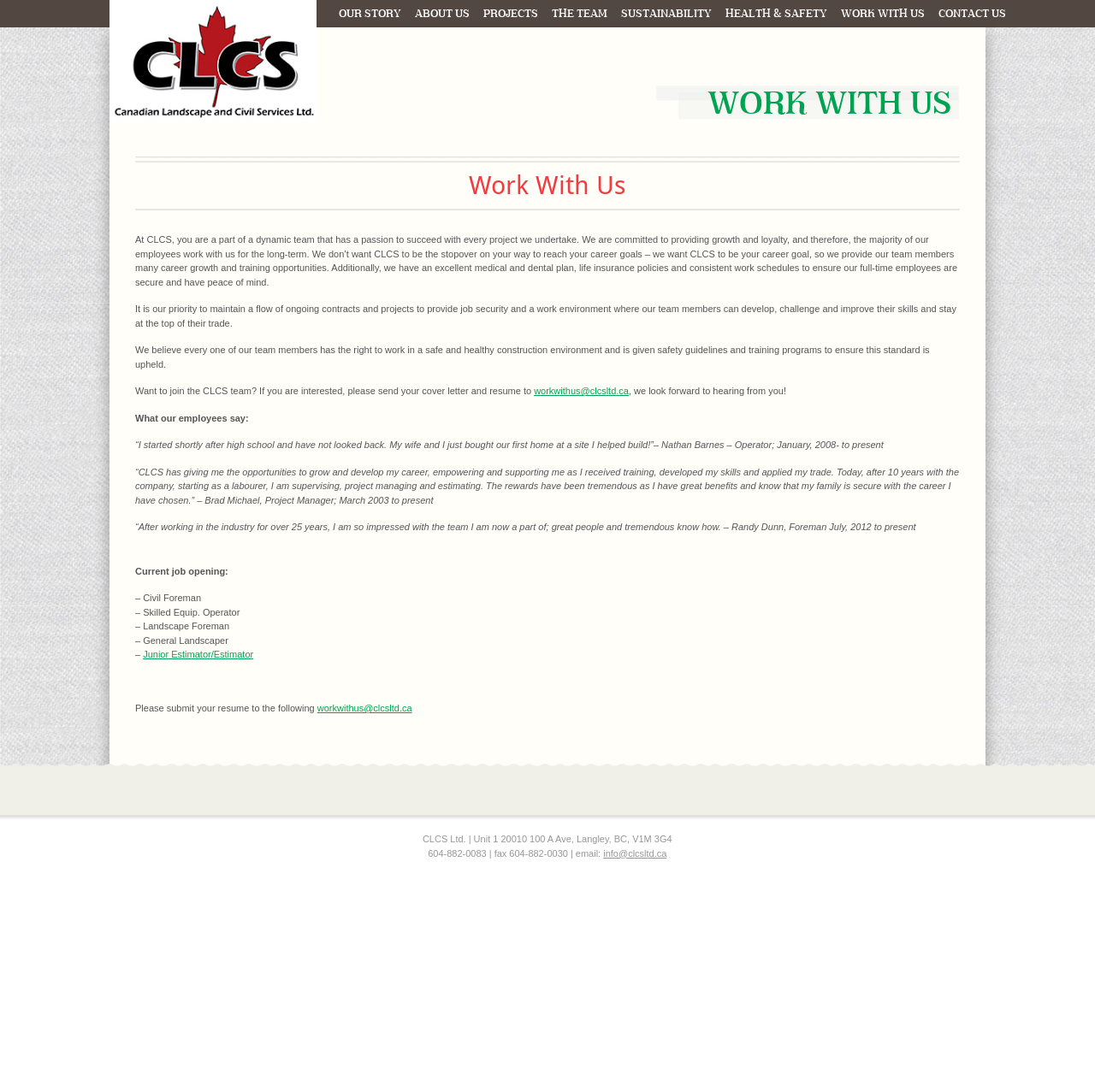Determine the bounding box coordinates of the clickable area required to perform the following instruction: "View Shop Policies". The coordinates should be represented as four float numbers between 0 and 1: [left, top, right, bottom].

None